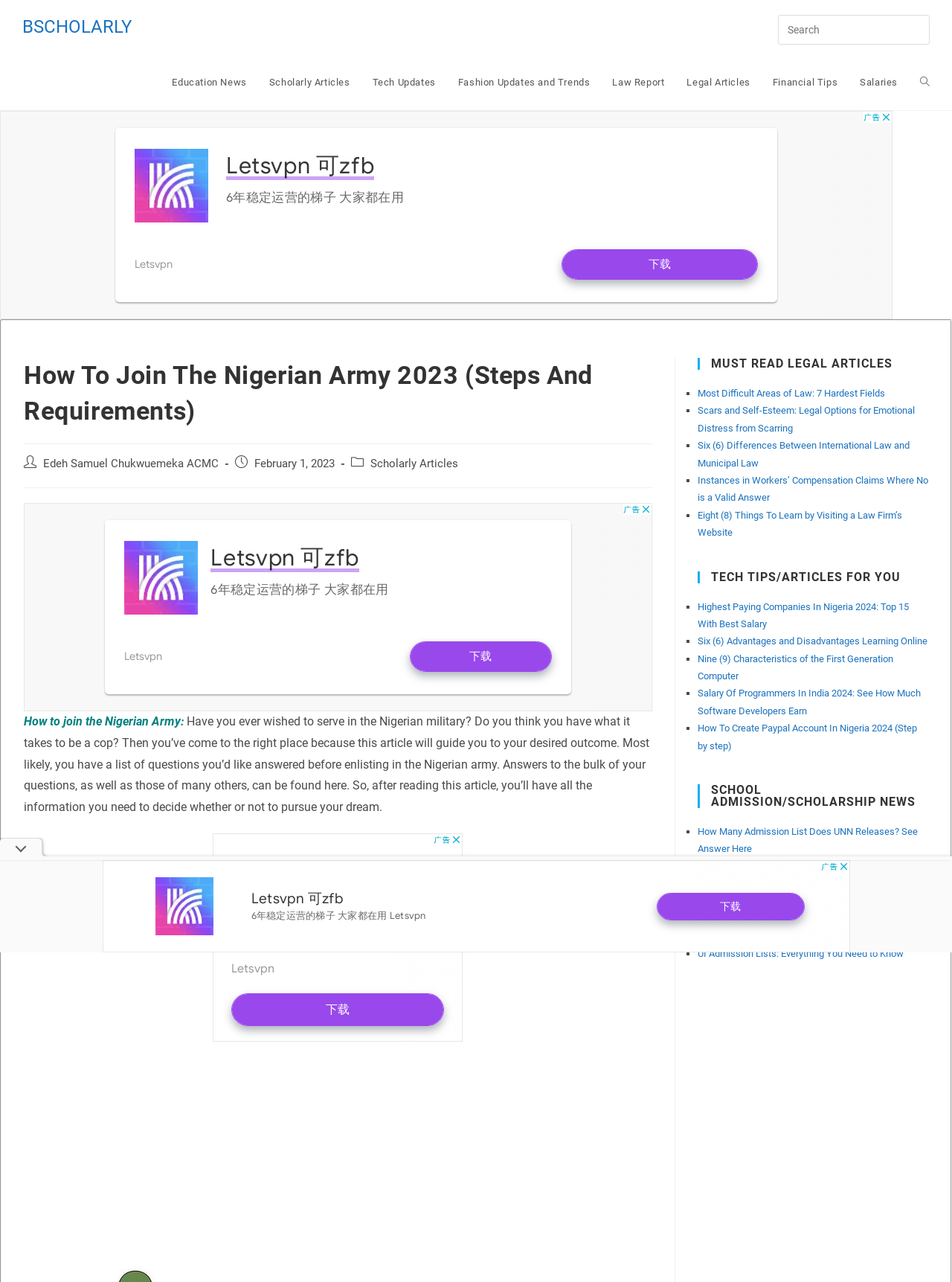What is the author of the article 'How to join the Nigerian Army:'?
Use the image to give a comprehensive and detailed response to the question.

I found the answer by looking at the 'Post author:' section, which is located below the main heading. The author is 'Edeh Samuel Chukwuemeka ACMC', which is a link.